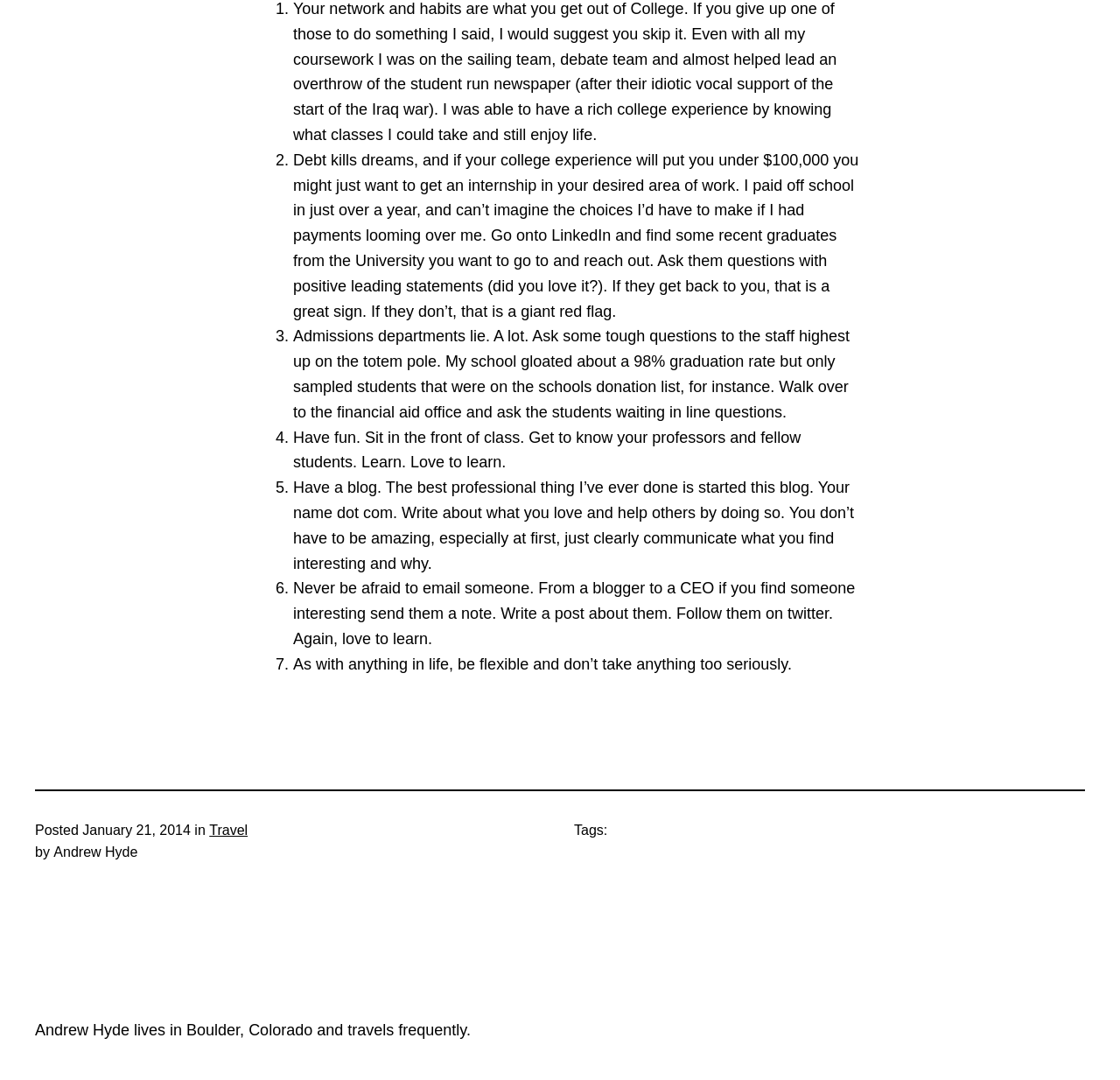Give a one-word or phrase response to the following question: What is the date of the post?

January 21, 2014